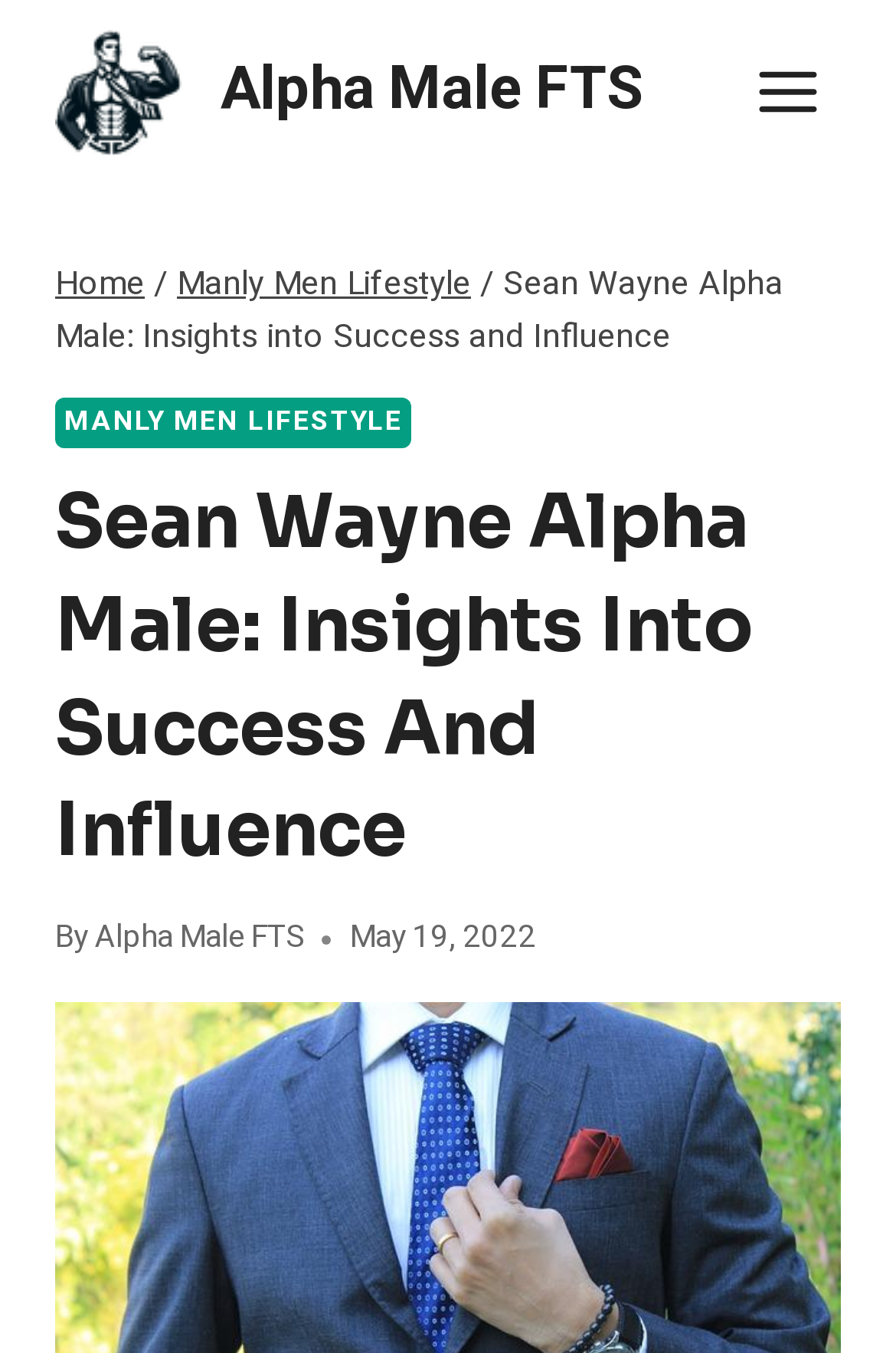Using the webpage screenshot, locate the HTML element that fits the following description and provide its bounding box: "Toggle Menu".

[0.819, 0.033, 0.938, 0.103]